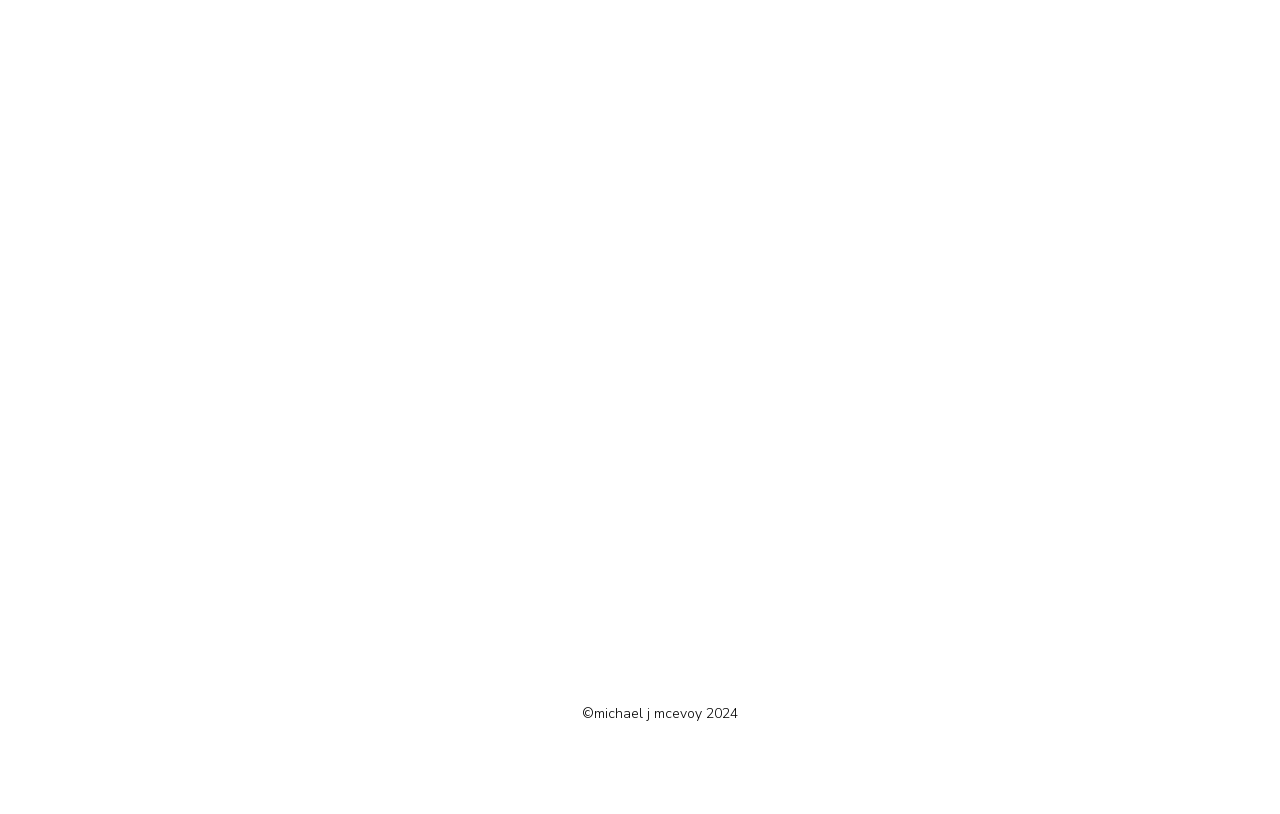Provide the bounding box coordinates for the UI element that is described as: "value="Go to registration"".

None